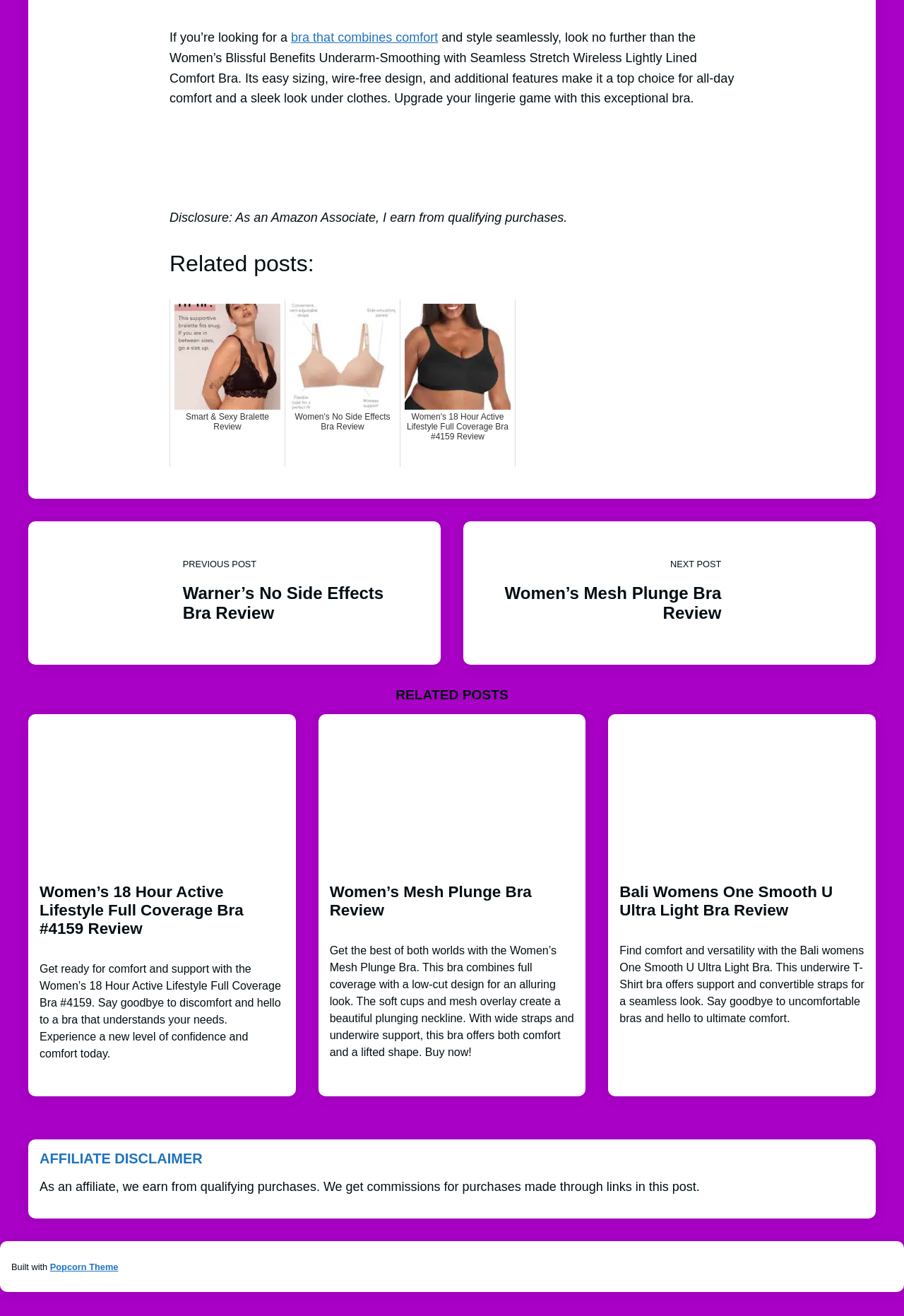Can you find the bounding box coordinates for the UI element given this description: "Popcorn Theme"? Provide the coordinates as four float numbers between 0 and 1: [left, top, right, bottom].

[0.055, 0.958, 0.131, 0.966]